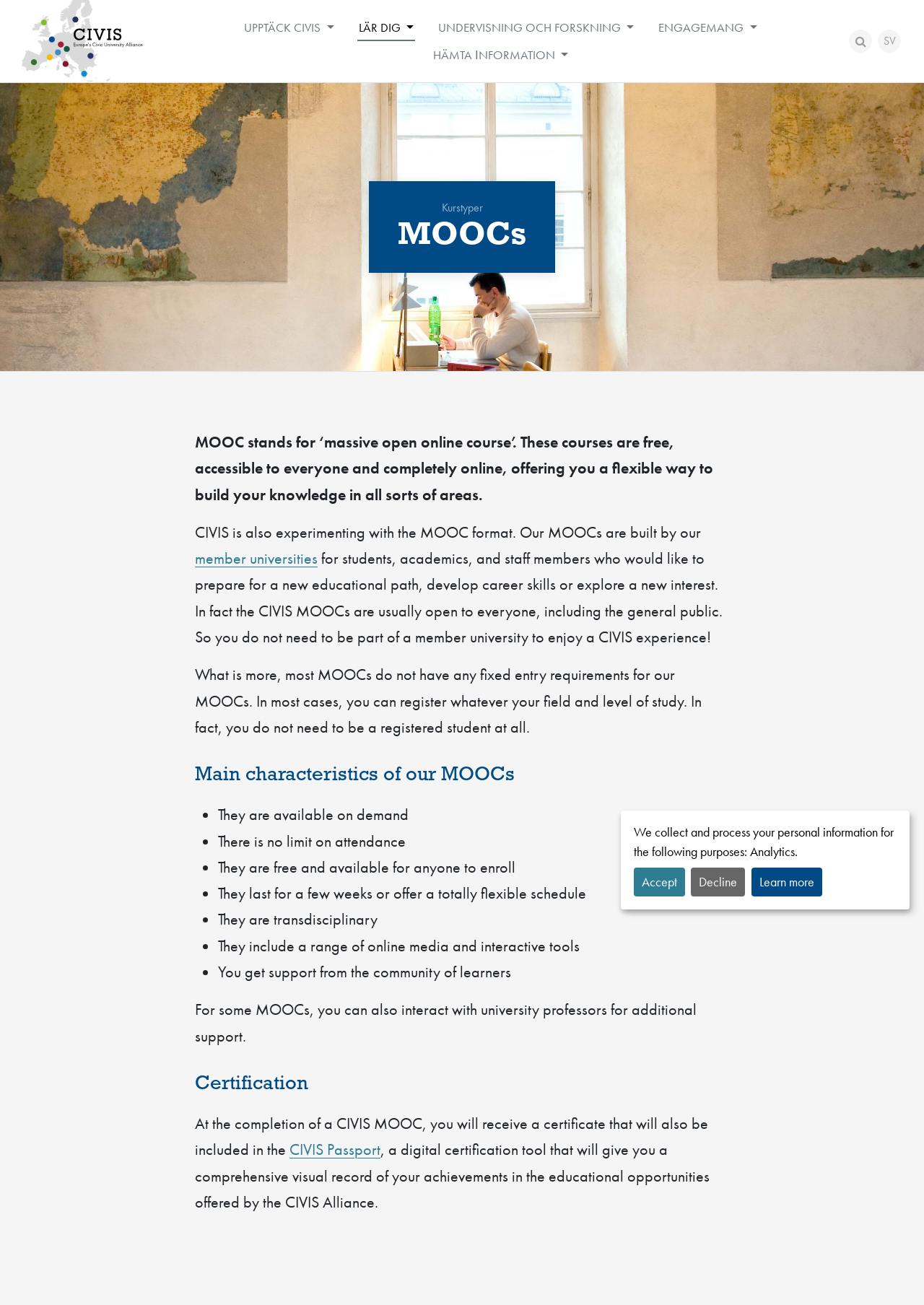Pinpoint the bounding box coordinates of the clickable area needed to execute the instruction: "Click the 'member universities' link". The coordinates should be specified as four float numbers between 0 and 1, i.e., [left, top, right, bottom].

[0.211, 0.42, 0.344, 0.436]